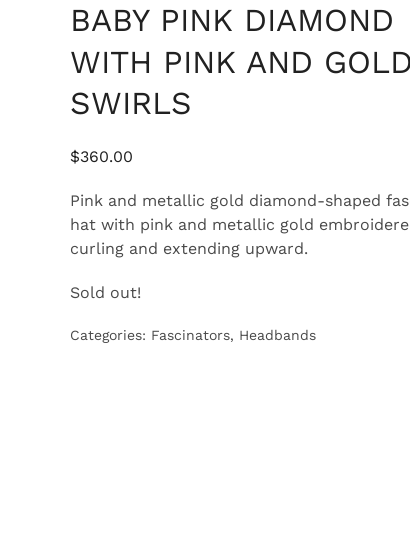Is the Baby Pink Diamond Fascinator currently available for purchase?
Look at the image and answer with only one word or phrase.

No